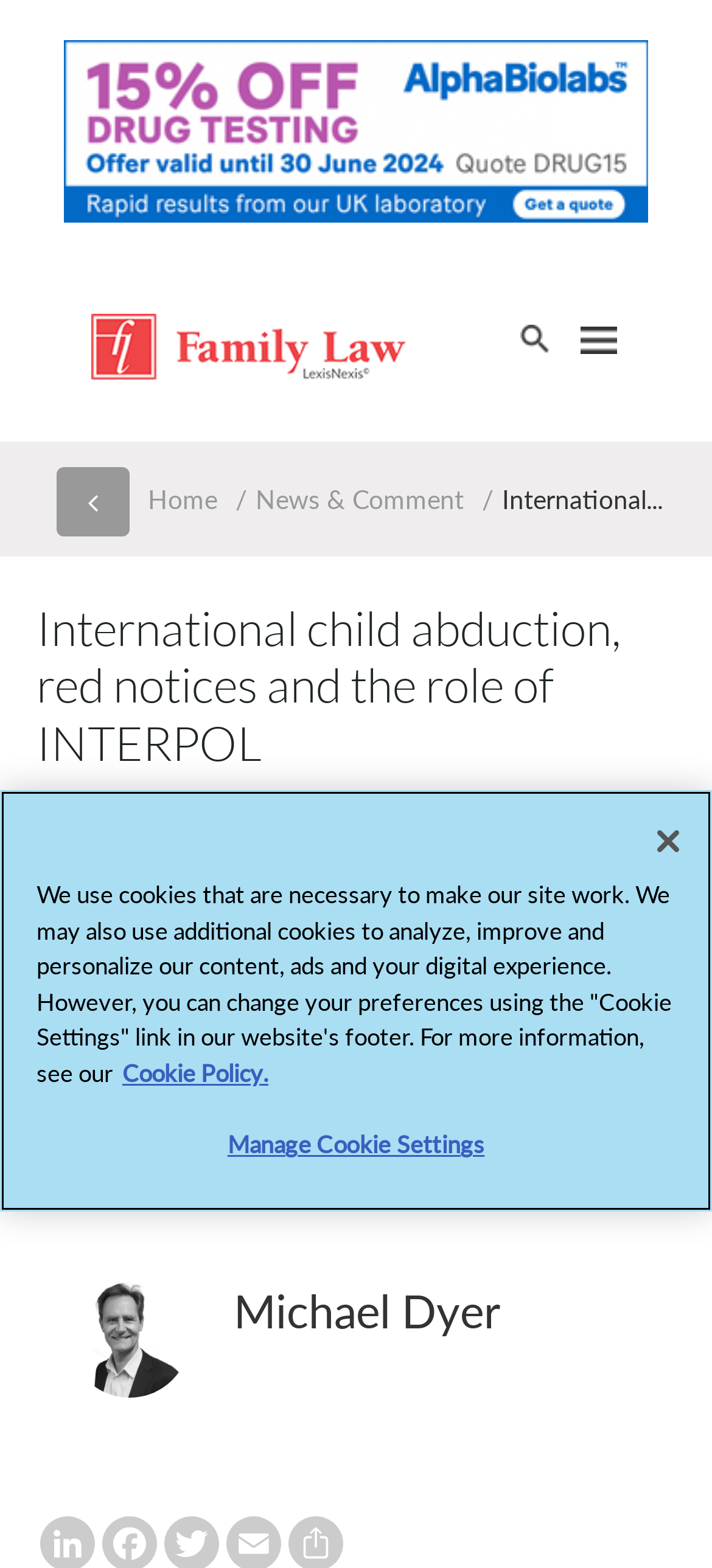Can you locate the main headline on this webpage and provide its text content?

International child abduction, red notices and the role of INTERPOL